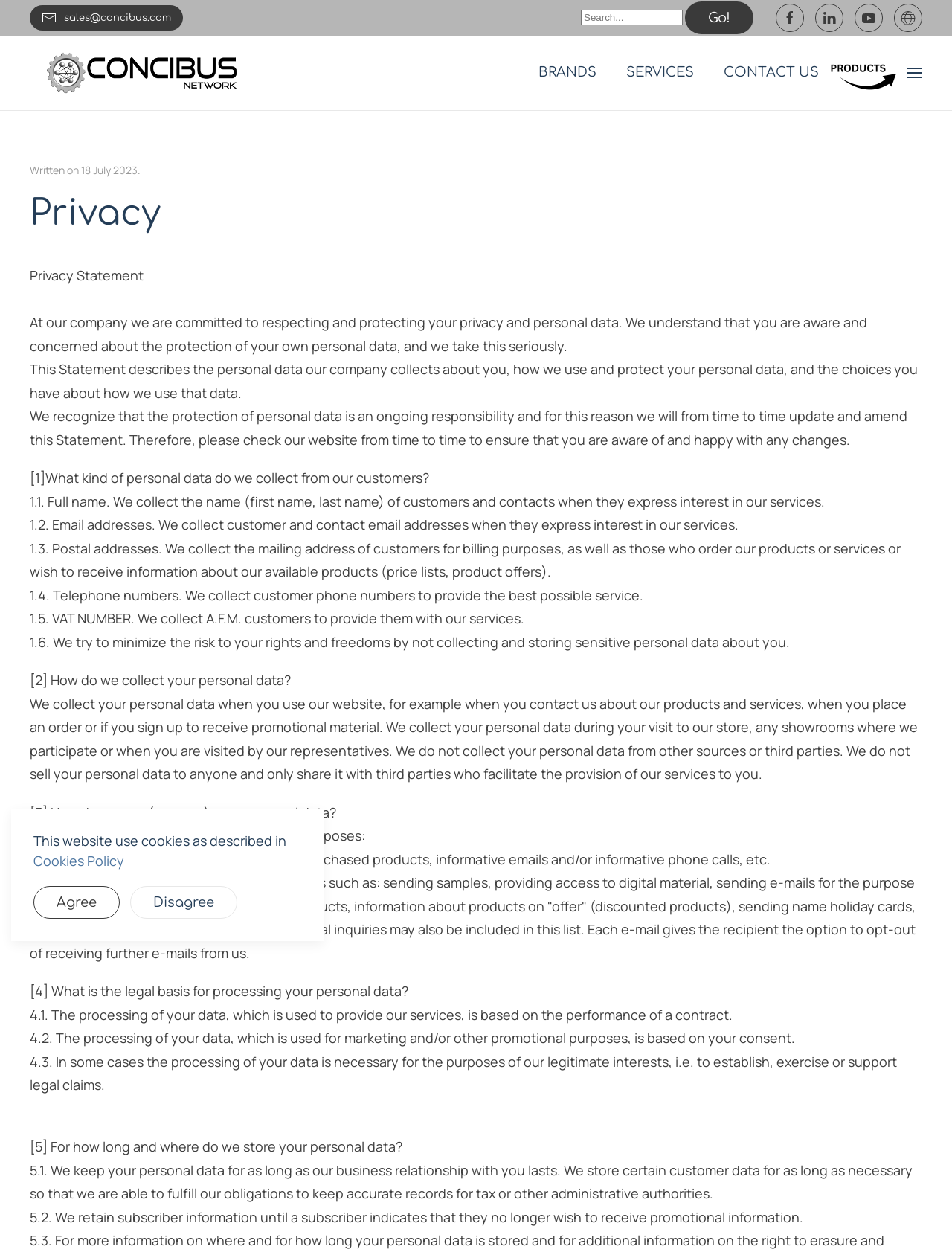Find the bounding box coordinates of the clickable area required to complete the following action: "Click the 'Back to home' link".

[0.031, 0.028, 0.266, 0.088]